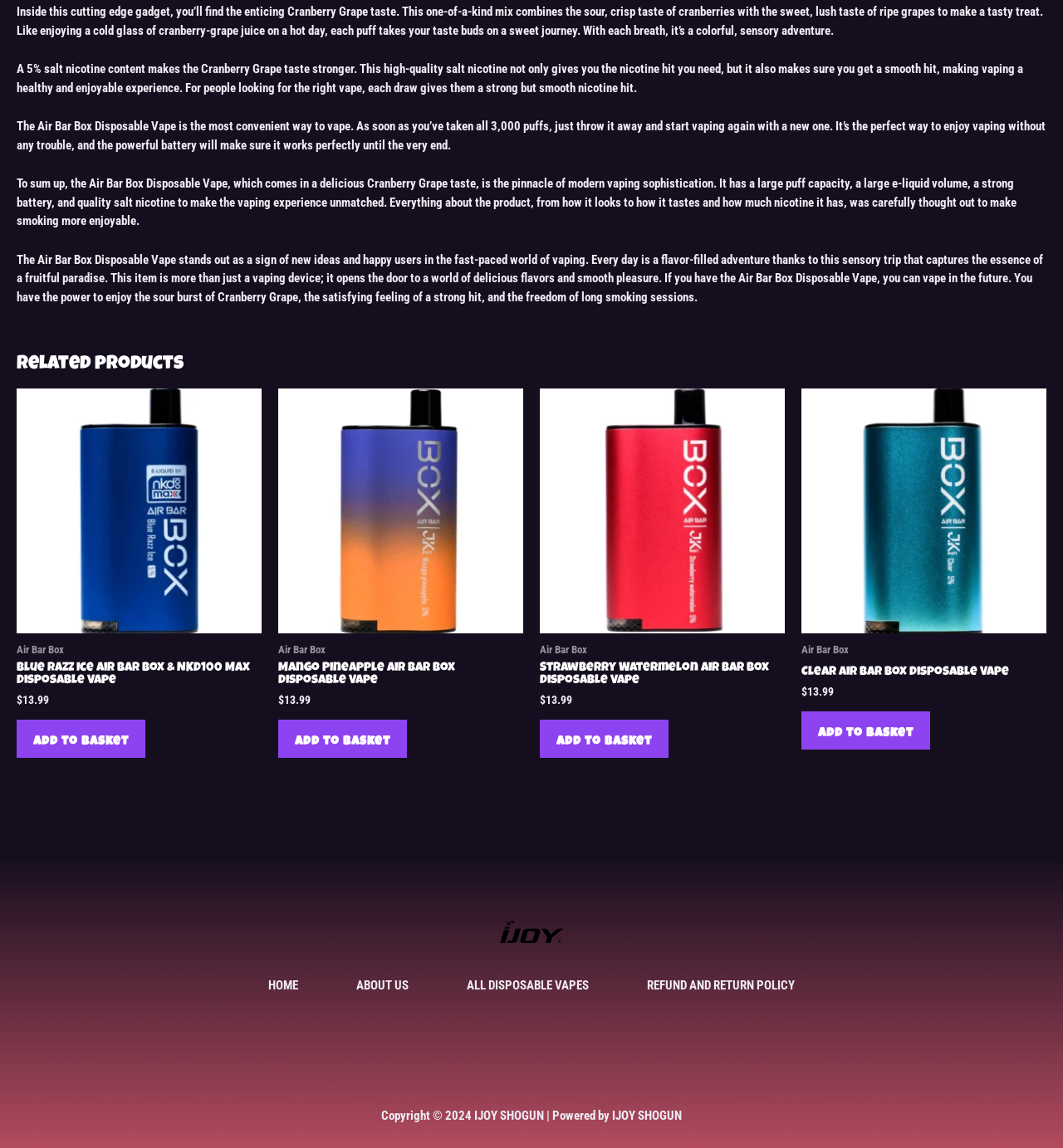Pinpoint the bounding box coordinates of the clickable area needed to execute the instruction: "Go to the 'HOME' page". The coordinates should be specified as four float numbers between 0 and 1, i.e., [left, top, right, bottom].

[0.225, 0.829, 0.308, 0.888]